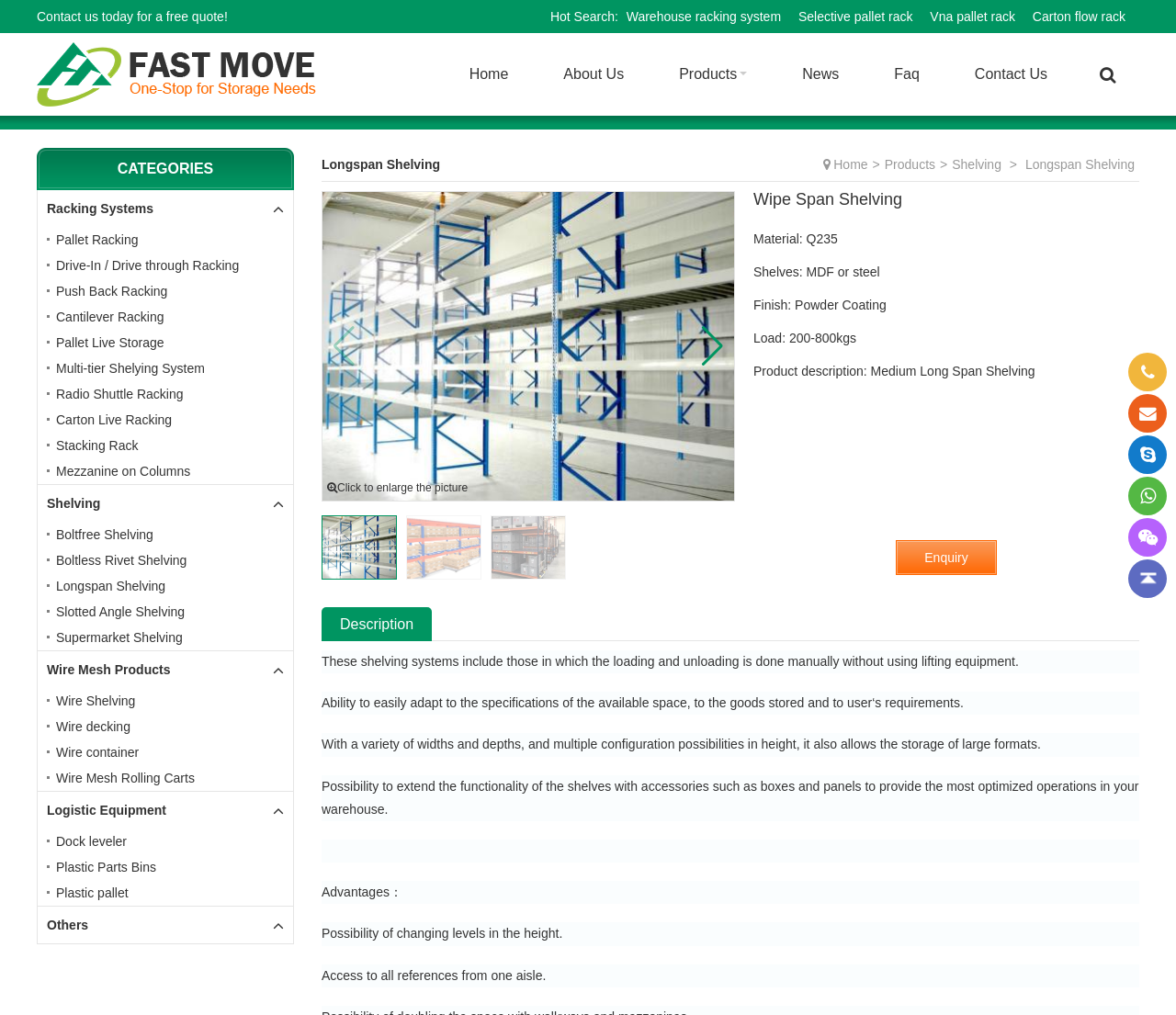What type of shelving is being described in the main content area?
Please look at the screenshot and answer using one word or phrase.

Longspan Shelving